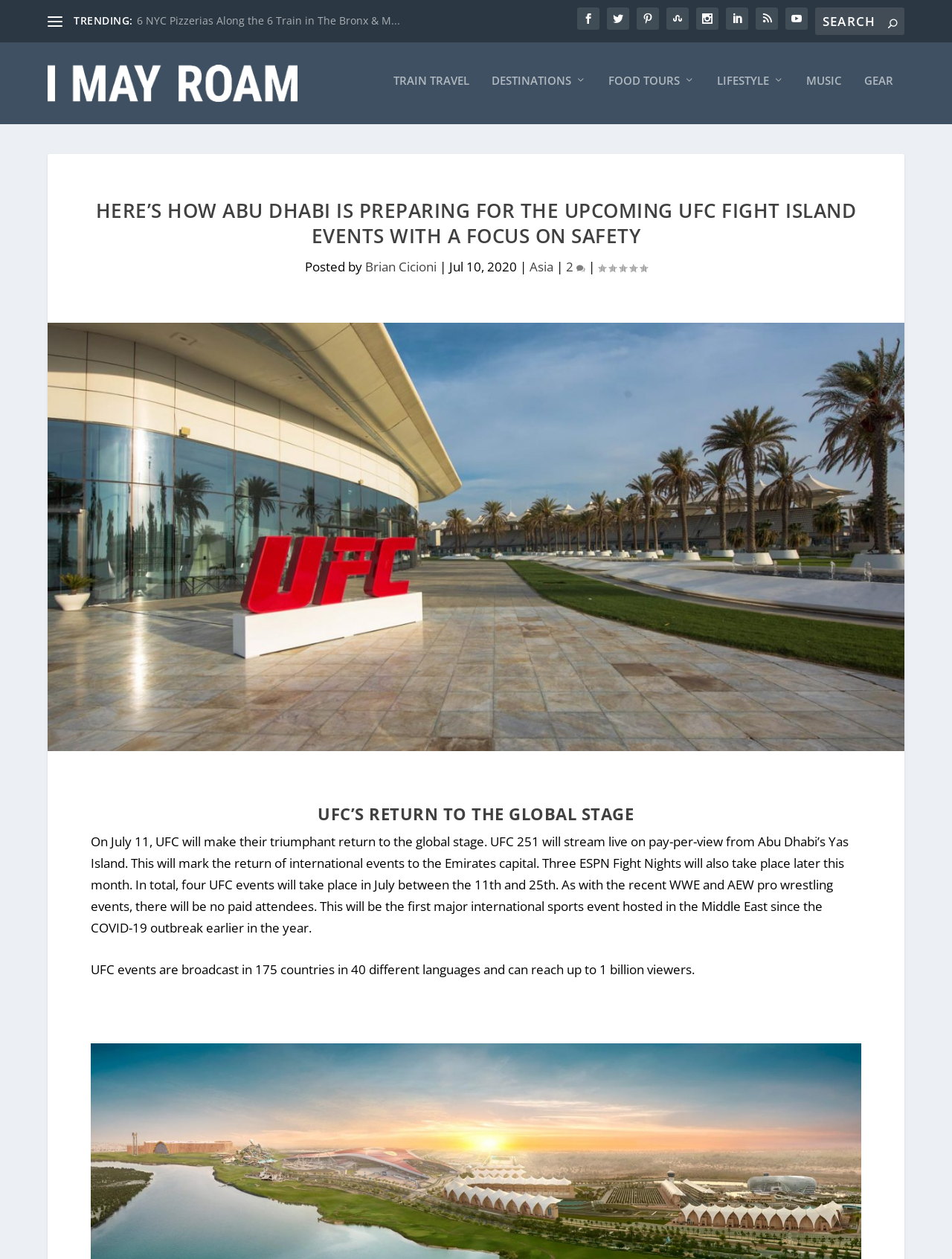What is the date of the UFC 251 event?
From the image, provide a succinct answer in one word or a short phrase.

July 11